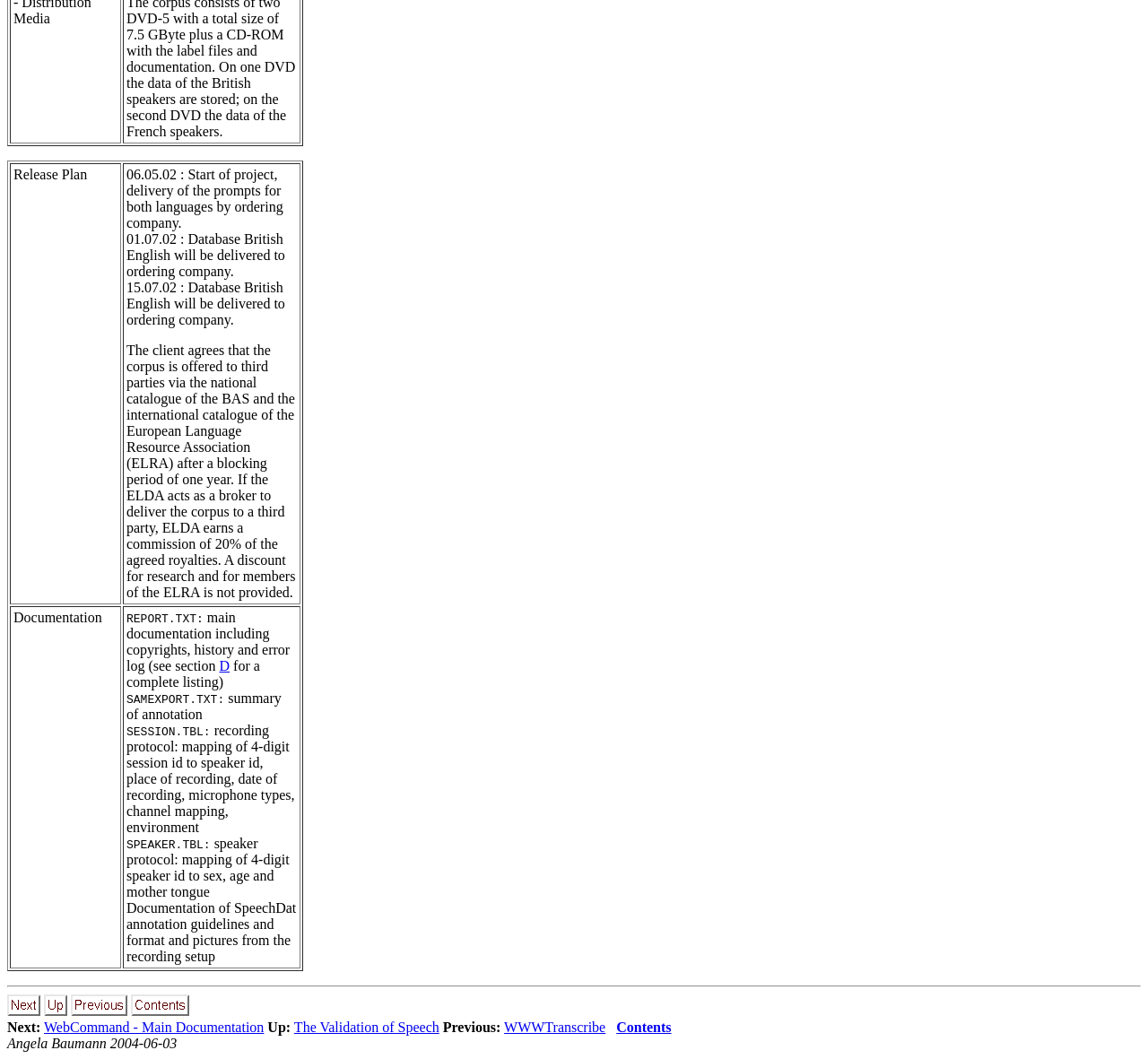Please determine the bounding box coordinates of the area that needs to be clicked to complete this task: 'Click on 'next''. The coordinates must be four float numbers between 0 and 1, formatted as [left, top, right, bottom].

[0.006, 0.947, 0.035, 0.962]